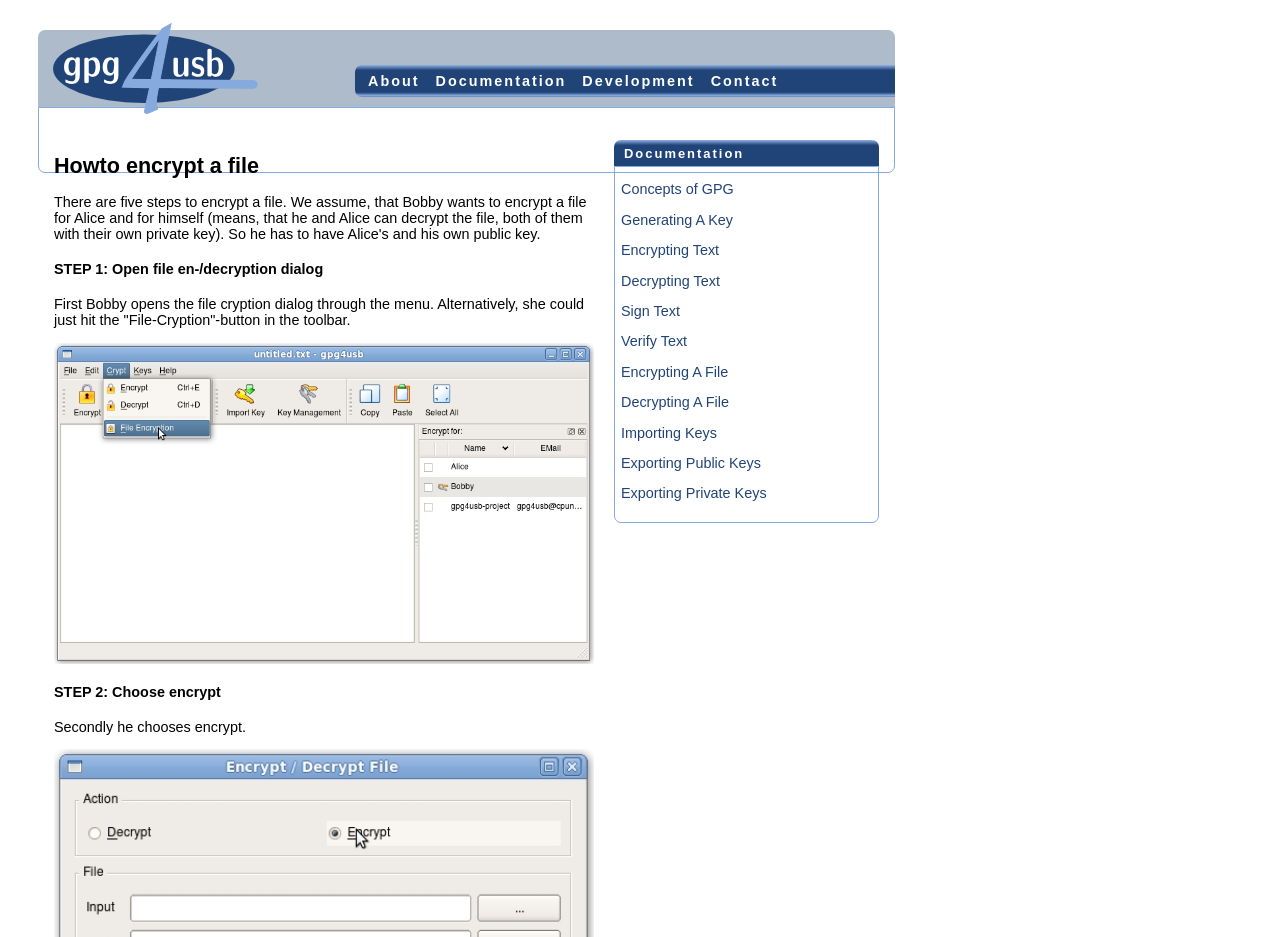Determine the bounding box coordinates of the region I should click to achieve the following instruction: "click the 'Documentation' link". Ensure the bounding box coordinates are four float numbers between 0 and 1, i.e., [left, top, right, bottom].

[0.34, 0.078, 0.442, 0.095]